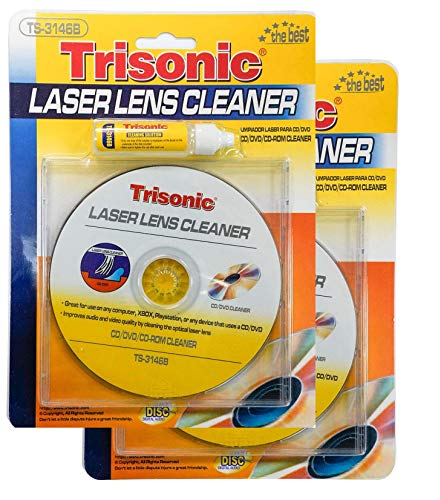Describe the scene depicted in the image with great detail.

The image features two packages of Trisonic Laser Lens Cleaner Kits, specifically designed for use with various CD and DVD players. Each kit contains a disc cleaner that helps maintain optimal performance for devices such as Xbox, PlayStation, and DVD players. The prominently displayed circular disc is labeled "Trisonic LASER LENS CLEANER," highlighting its utility for keeping laser lenses free of dust and dirt. Accompanying the disc is a liquid cleaning solution, which assists in effectively cleaning the lenses. The packaging is designed with bold colors and clear graphics, making it easy for consumers to identify the product's purpose and benefits, such as ensuring excellent quality and fast shipping.